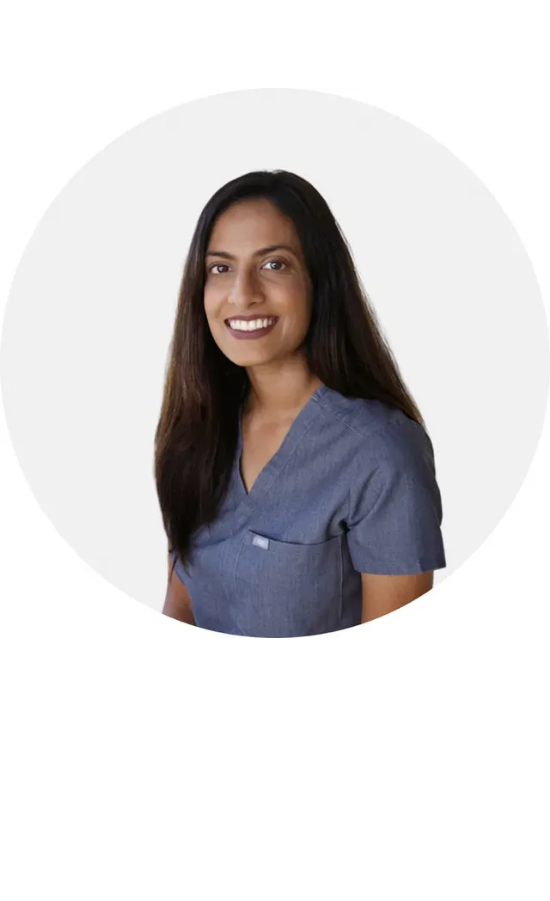Describe the image thoroughly, including all noticeable details.

This image features Dr. Anum Dhukani, a dedicated podiatrist at Foot and Ankle Specialists located in The Woodlands, Houston, and Huntsville, Texas. In the portrait, she is wearing a professional, navy blue scrub top, smiling warmly at the camera. The background is a clean, neutral tone, allowing her friendly demeanor to stand out prominently. With a commitment to patient care and a diverse background in podiatry, Dr. Dhukani combines her medical expertise with a personal touch, aiming to help her patients achieve their best foot health.